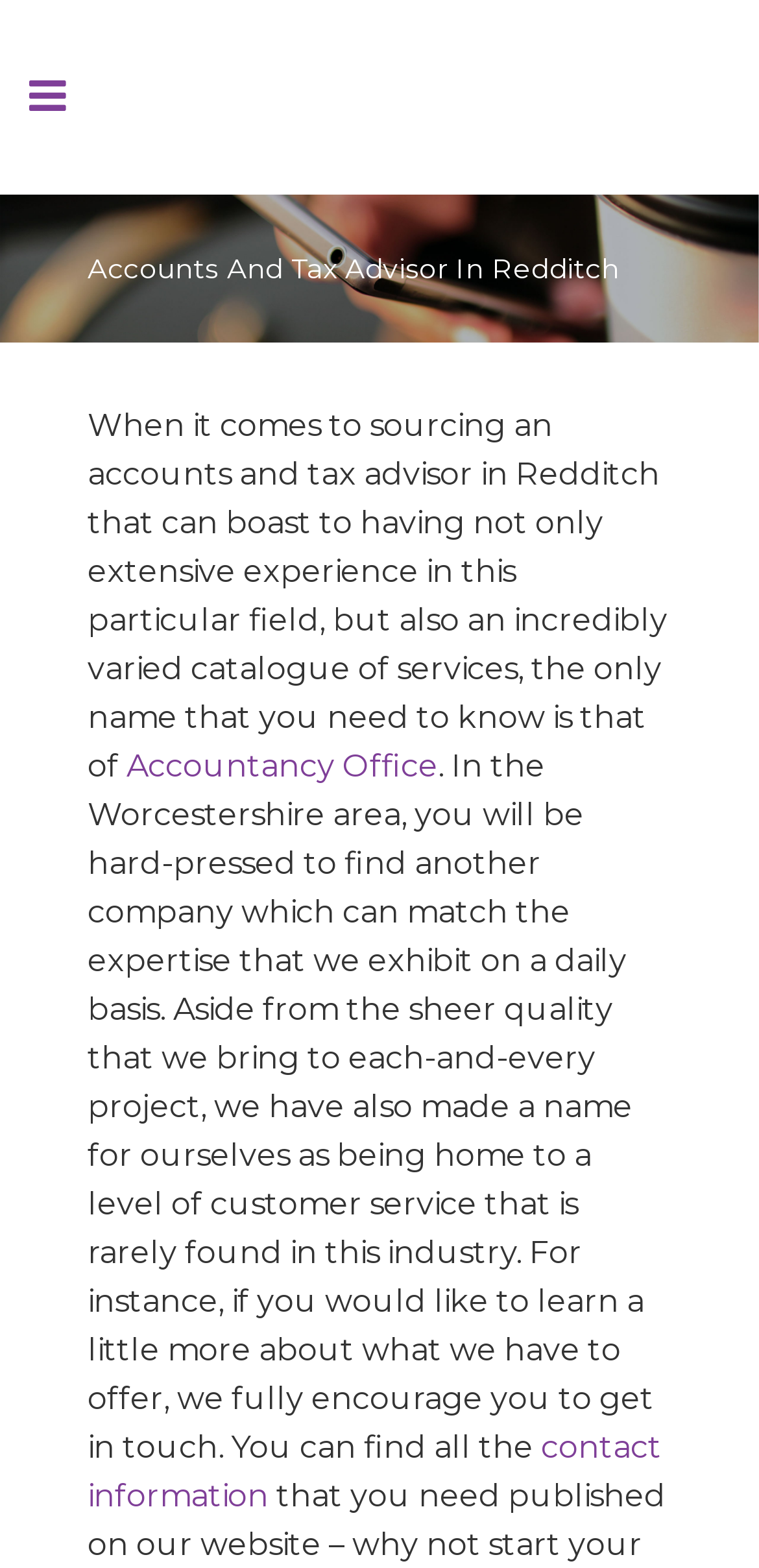Deliver a detailed narrative of the webpage's visual and textual elements.

The webpage is about Accountancy Office, a reliable tax advisor in Redditch. At the top of the page, there is a small image taking up the full width of the page. Below the image, there is a heading that reads "Accounts And Tax Advisor In Redditch" centered on the page. 

Under the heading, there is a block of text that describes the company's expertise and services in the field of accounts and tax advisory. The text is divided into two paragraphs. The first paragraph mentions the company's extensive experience and varied services. The second paragraph highlights the company's quality and customer service, and invites visitors to get in touch to learn more about their offerings.

There are two links on the page. One is the company name "Accountancy Office" located in the middle of the first paragraph, and the other is "contact information" at the end of the second paragraph.